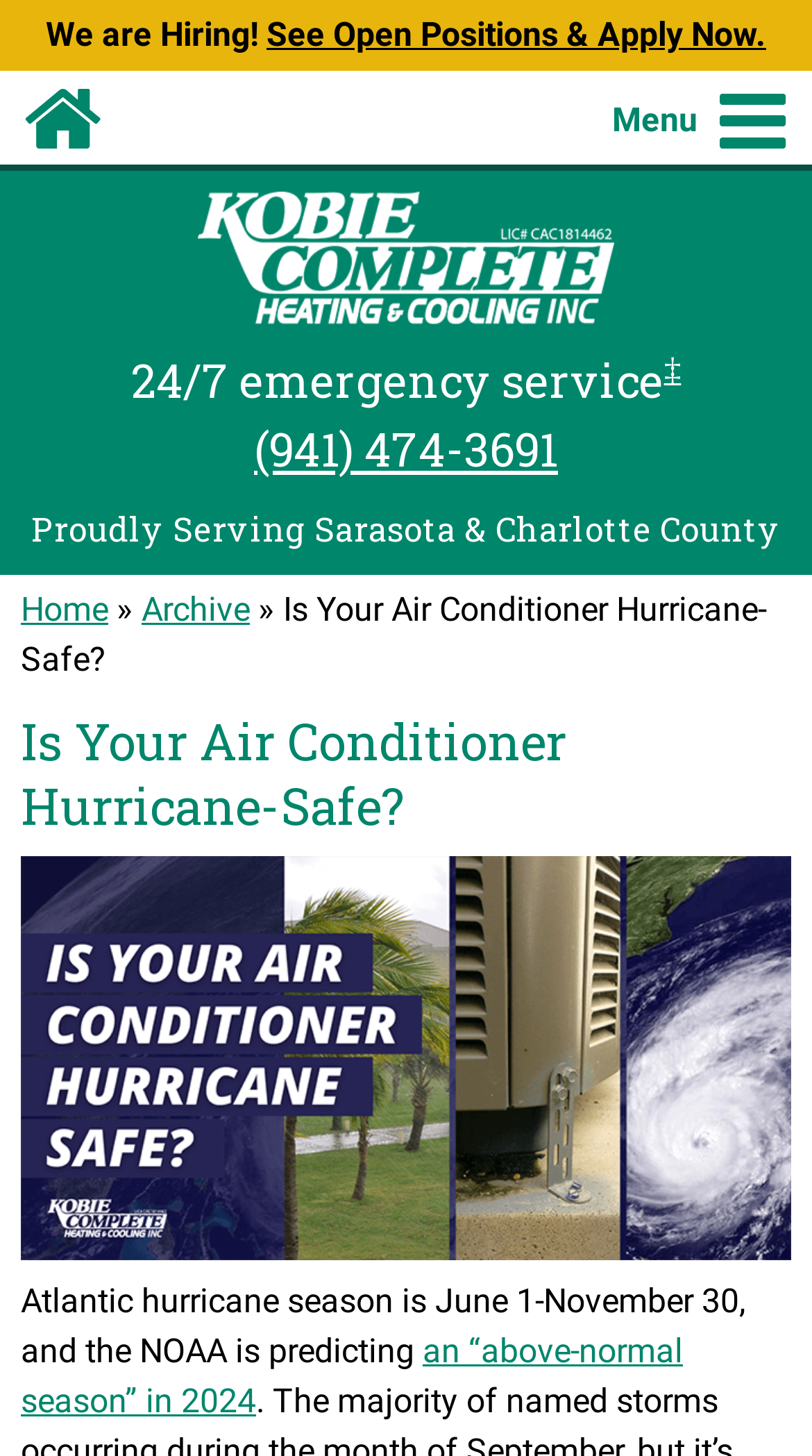Please determine the bounding box coordinates for the element that should be clicked to follow these instructions: "Read about Kobie Complete Heating & Cooling".

[0.244, 0.159, 0.756, 0.189]